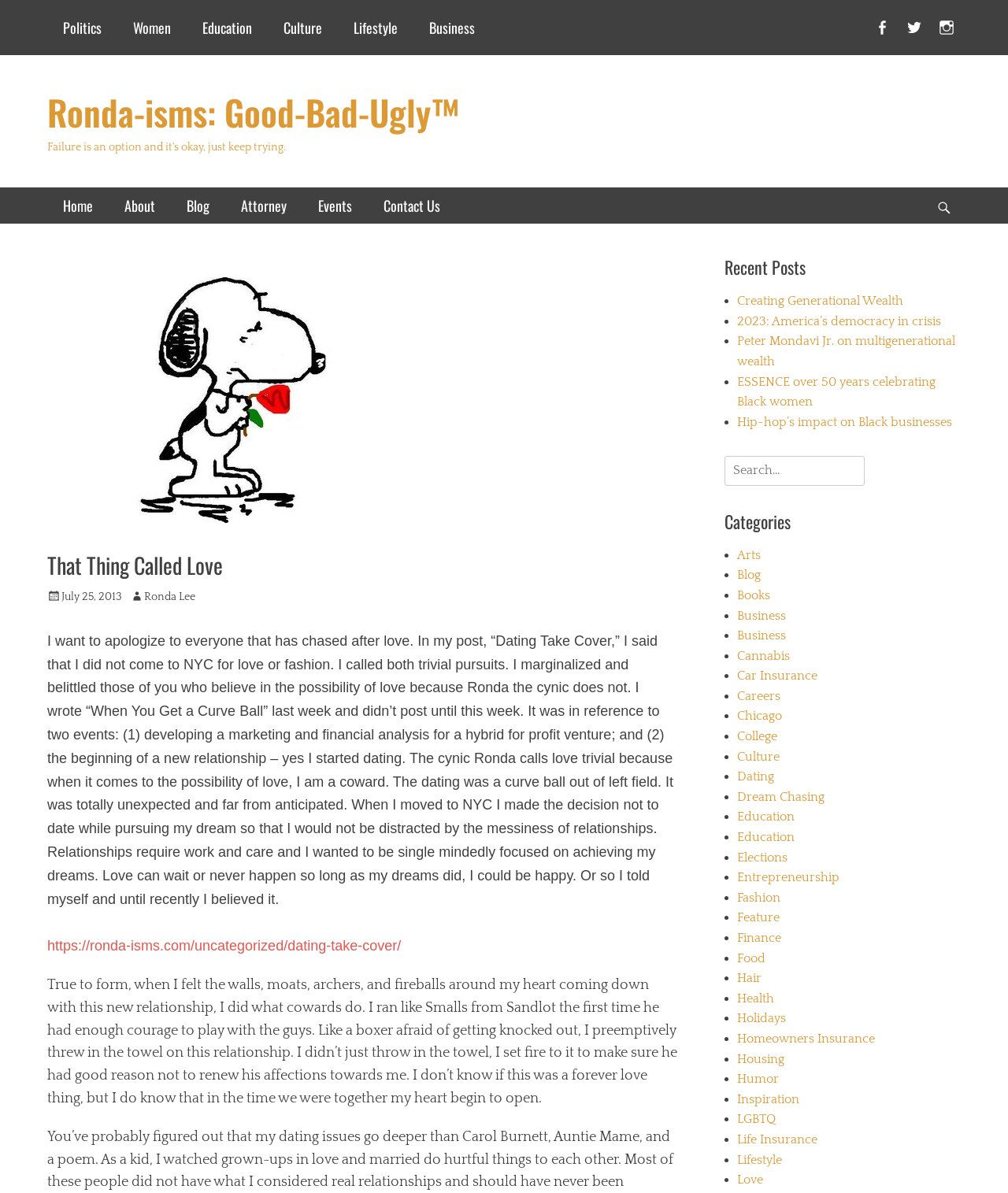Select the bounding box coordinates of the element I need to click to carry out the following instruction: "Read the 'That Thing Called Love' post".

[0.047, 0.461, 0.672, 0.487]